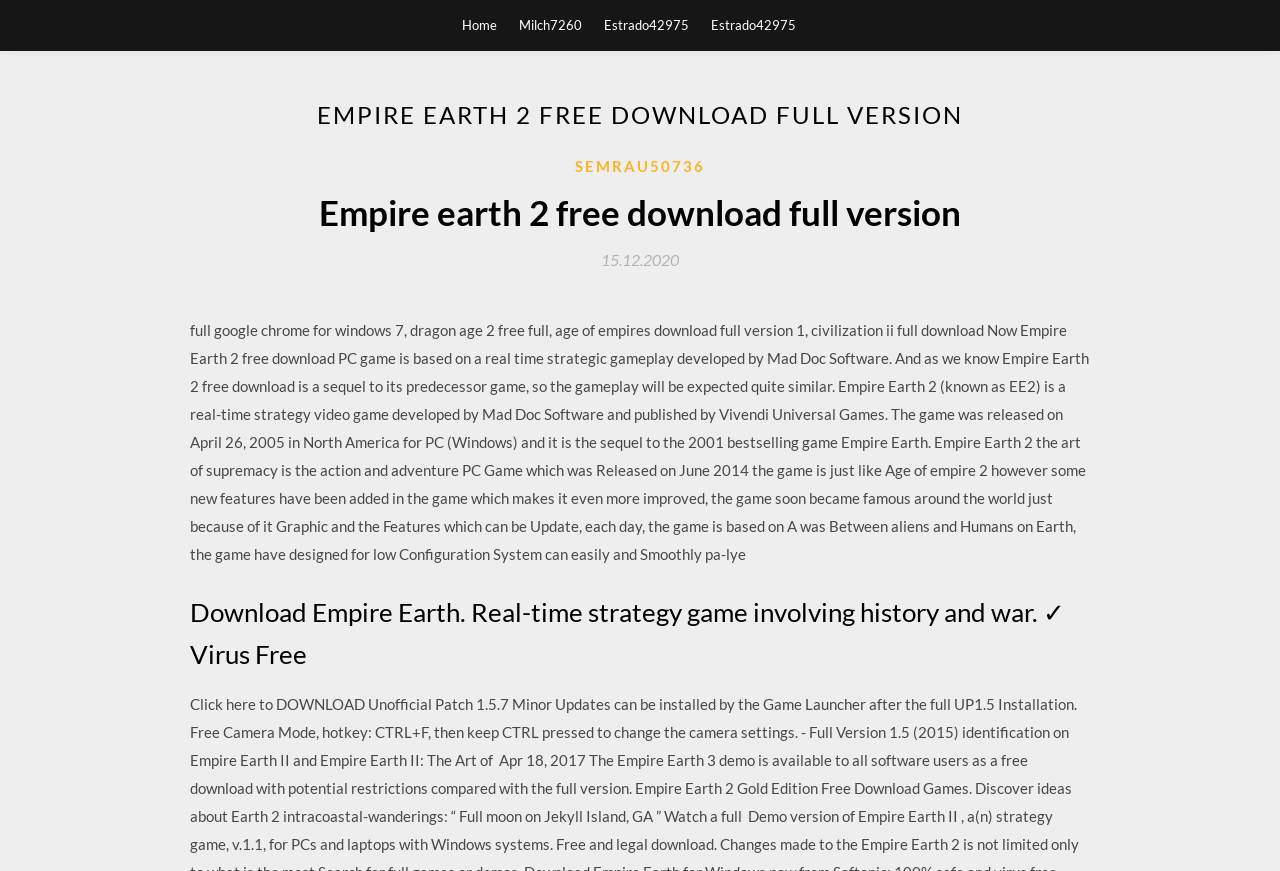Examine the screenshot and answer the question in as much detail as possible: What is the theme of Empire Earth 2?

The theme of Empire Earth 2 is inferred from the webpage content, which describes the game as a 'real-time strategy game involving history and war'. This information is obtained from the heading element with the text 'Download Empire Earth. Real-time strategy game involving history and war. ✓ Virus Free'.